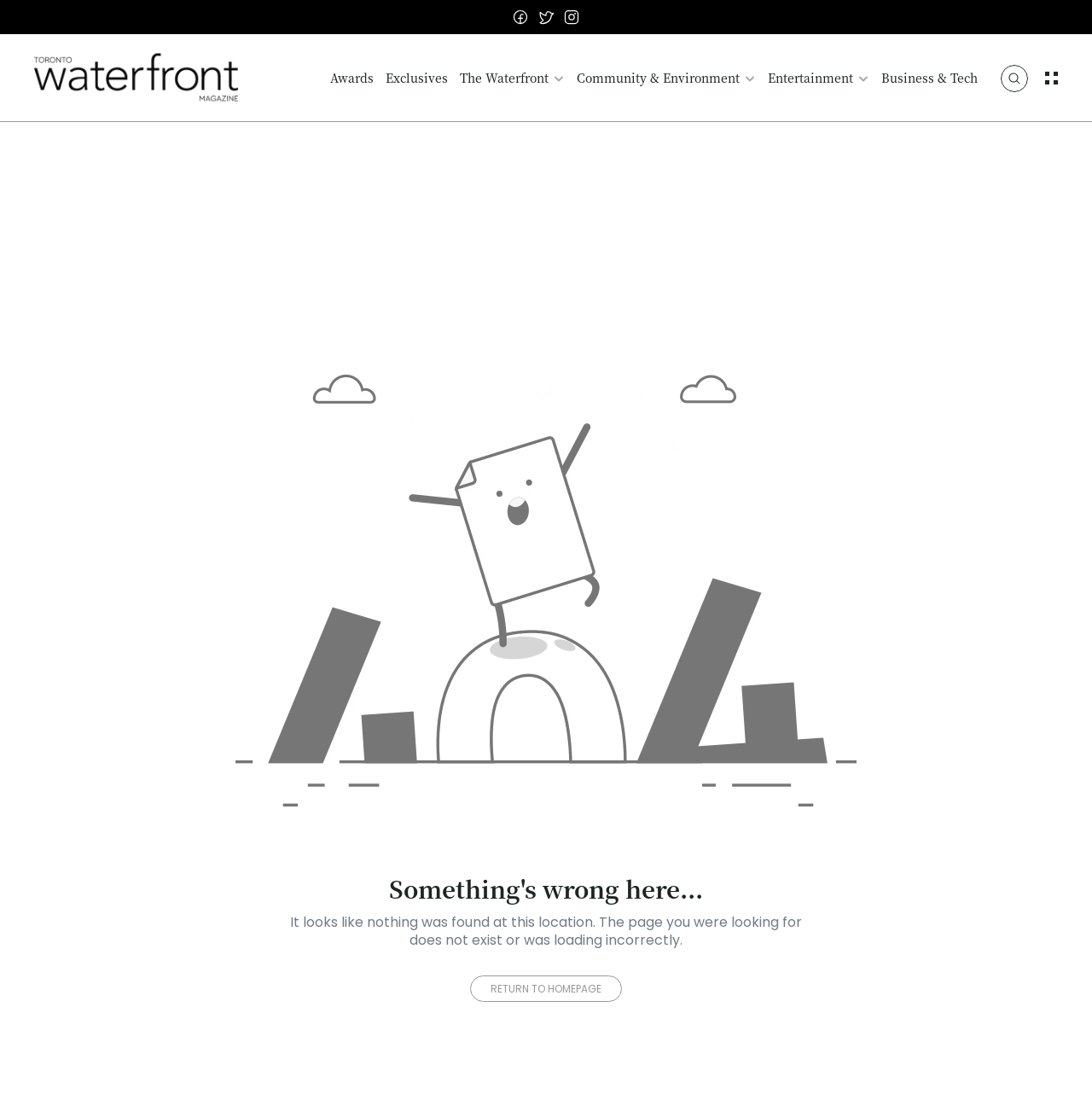Respond to the following query with just one word or a short phrase: 
What is the category of 'Awards'?

Exclusives